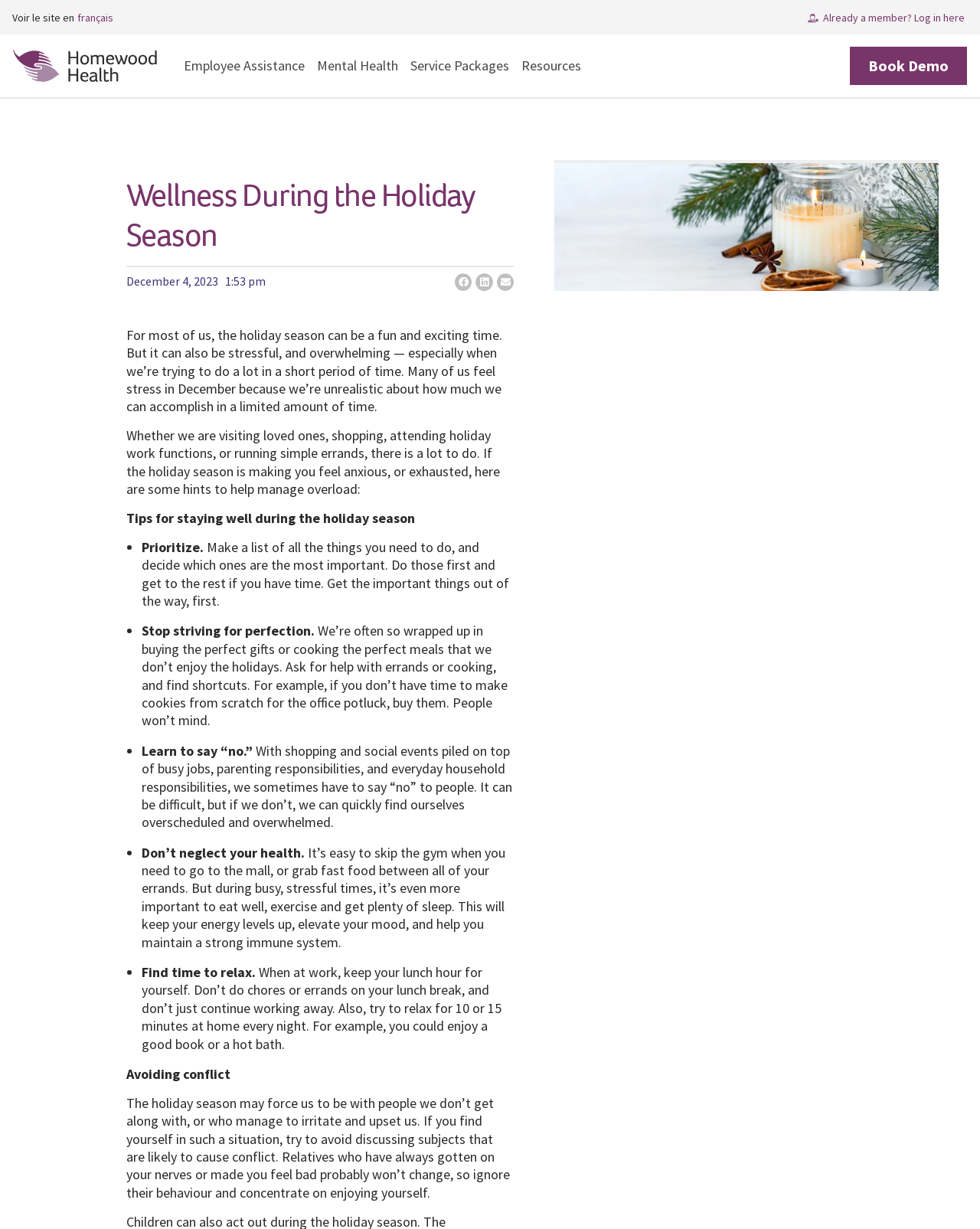Determine the bounding box coordinates for the element that should be clicked to follow this instruction: "Click the 'Book Demo' link". The coordinates should be given as four float numbers between 0 and 1, in the format [left, top, right, bottom].

[0.867, 0.038, 0.987, 0.069]